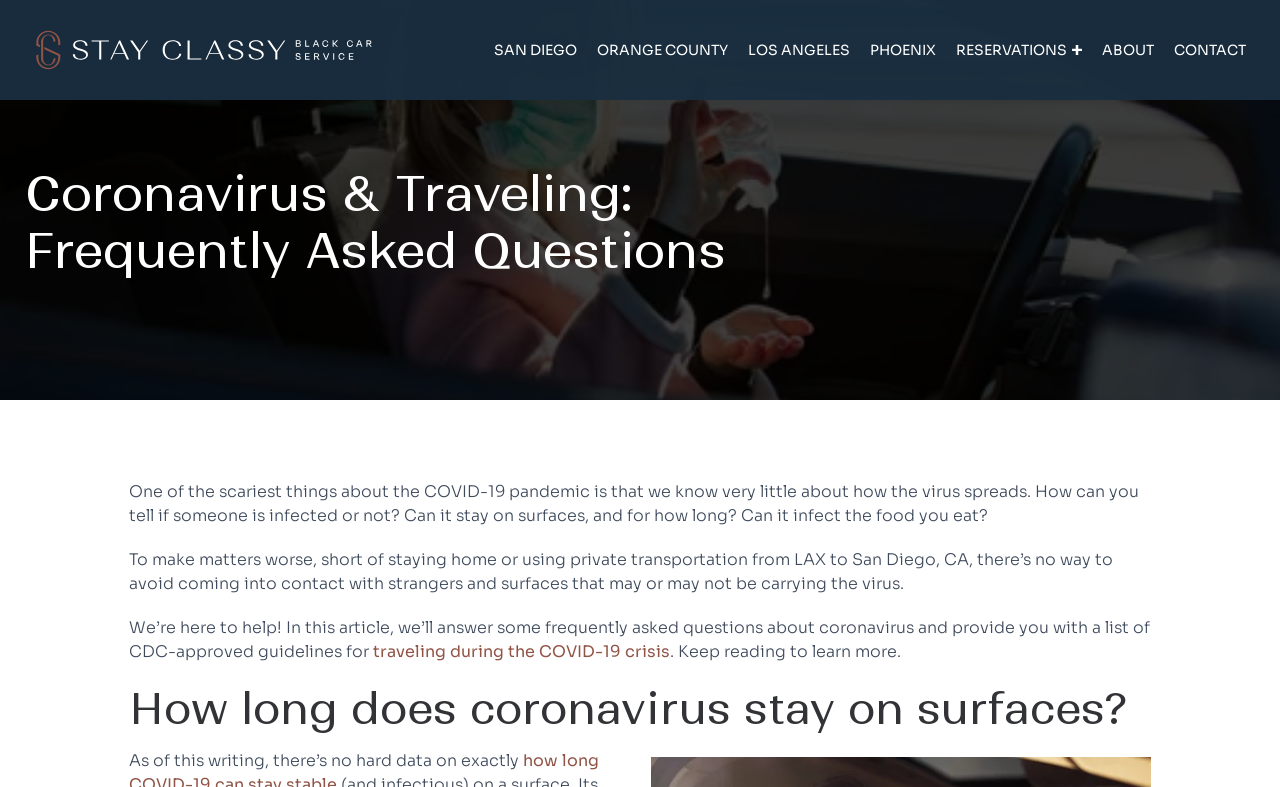Identify the bounding box of the UI element described as follows: "Reservations". Provide the coordinates as four float numbers in the range of 0 to 1 [left, top, right, bottom].

[0.739, 0.0, 0.853, 0.127]